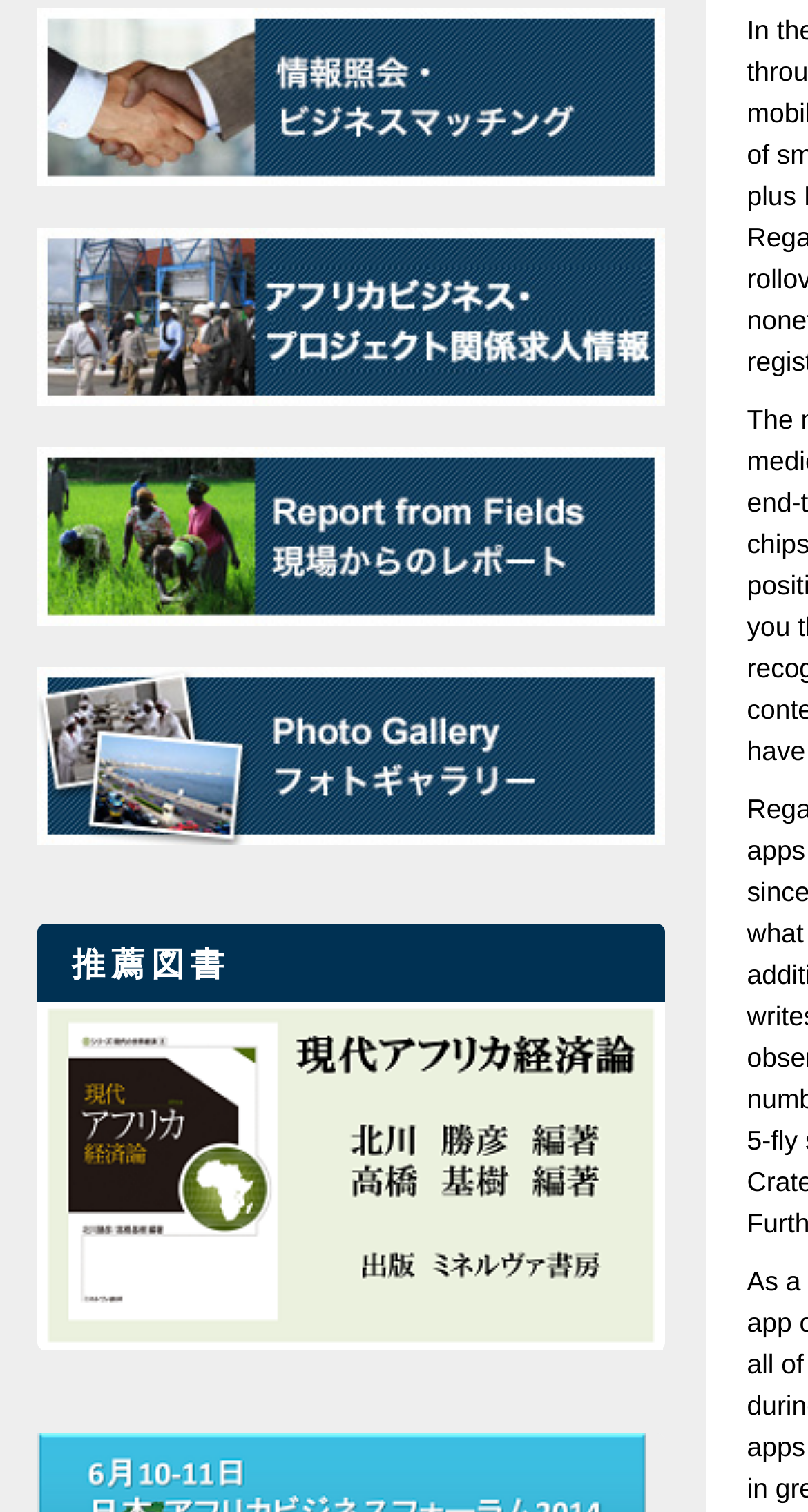How many book titles are listed under the recommended books section?
Provide a concise answer using a single word or phrase based on the image.

2